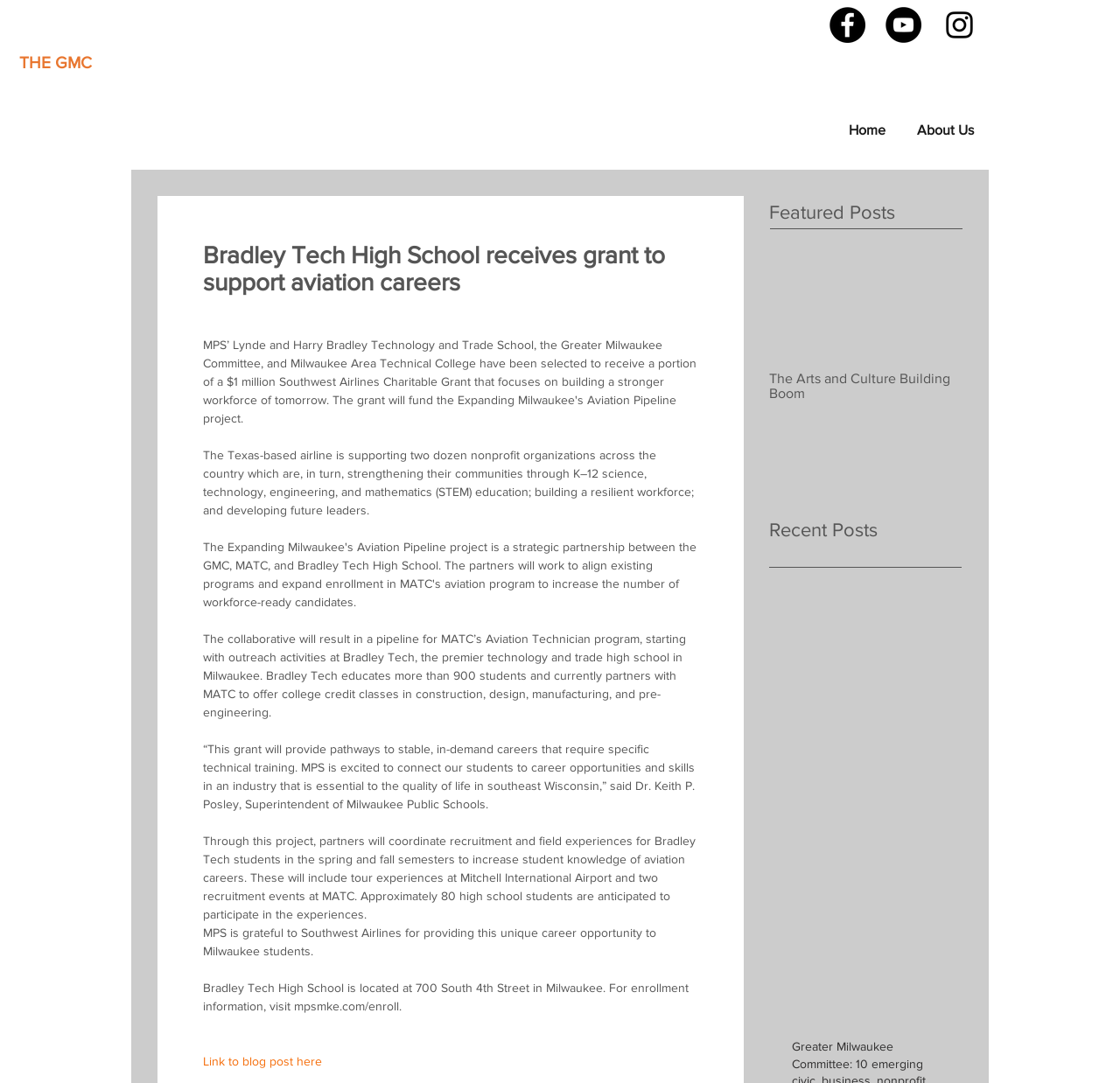Describe every aspect of the webpage in a detailed manner.

The webpage appears to be a news article or blog post from Bradley Tech High School, with a focus on the school receiving a grant to support aviation careers. 

At the top of the page, there is a heading that reads "THE GMC" and a social bar with links to Facebook, YouTube, and Instagram, each represented by a black circle icon. 

Below the social bar, there is a navigation menu labeled "Site" with links to "Home" and "About Us". The "About Us" link has a dropdown menu with a heading that repeats the title of the webpage, "Bradley Tech High School receives grant to support aviation careers".

The main content of the page is an article that discusses the grant and its impact on the school and its students. The article is divided into several paragraphs, with text that describes the grant, its purpose, and its benefits. The text mentions that the grant will provide pathways to stable, in-demand careers in aviation, and that it will connect students to career opportunities and skills in the industry.

To the right of the article, there is a section labeled "Featured Posts" with a heading and a region that contains a list of posts. The list appears to be empty, but there is a link to a post titled "The Arts and Culture Building Boom". 

Below the "Featured Posts" section, there is another heading labeled "Recent Posts", but it does not appear to have any content.